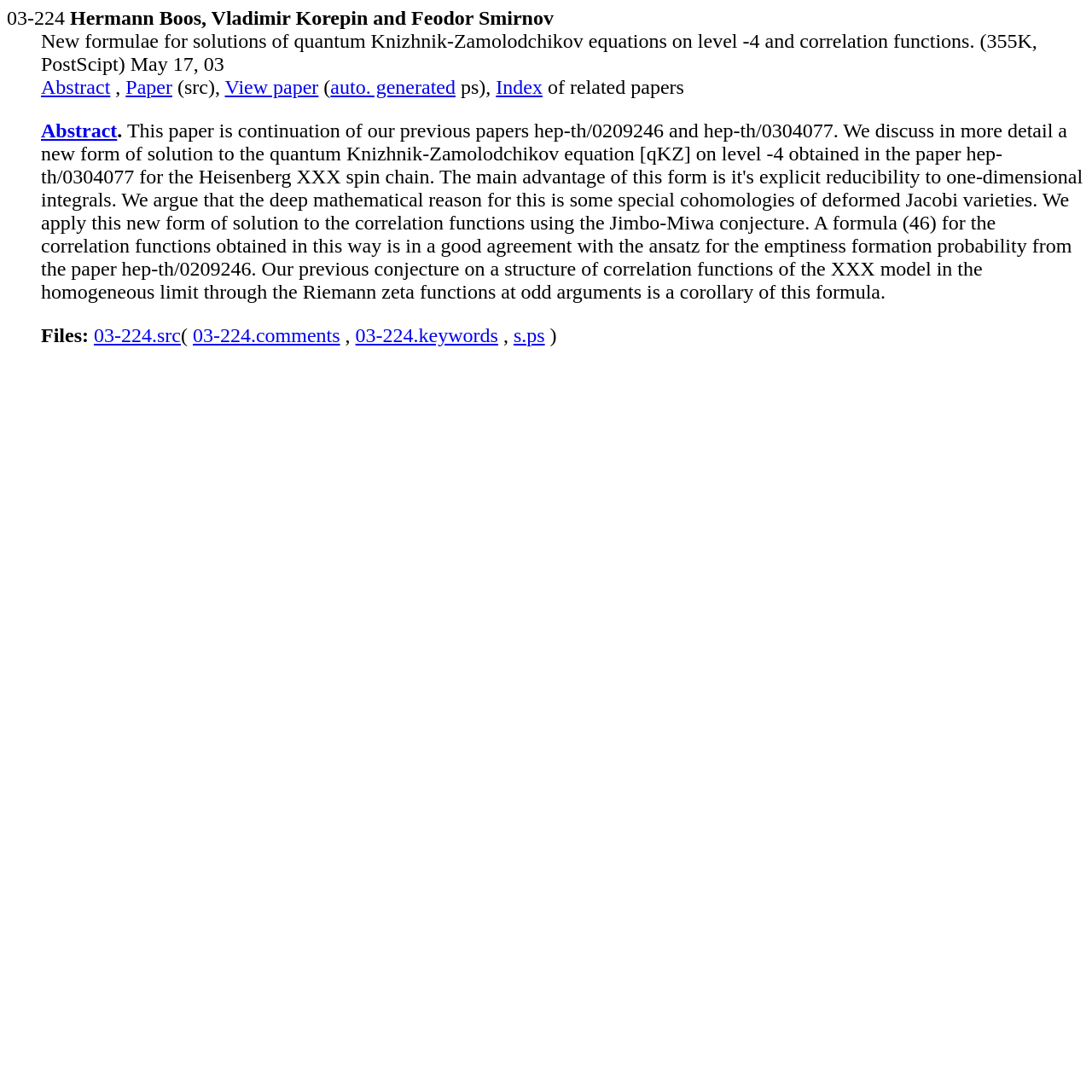Using the information from the screenshot, answer the following question thoroughly:
What is the file size of the paper?

I found the file size of the paper by looking at the static text element that describes the paper, which mentions the file size as '355K'.